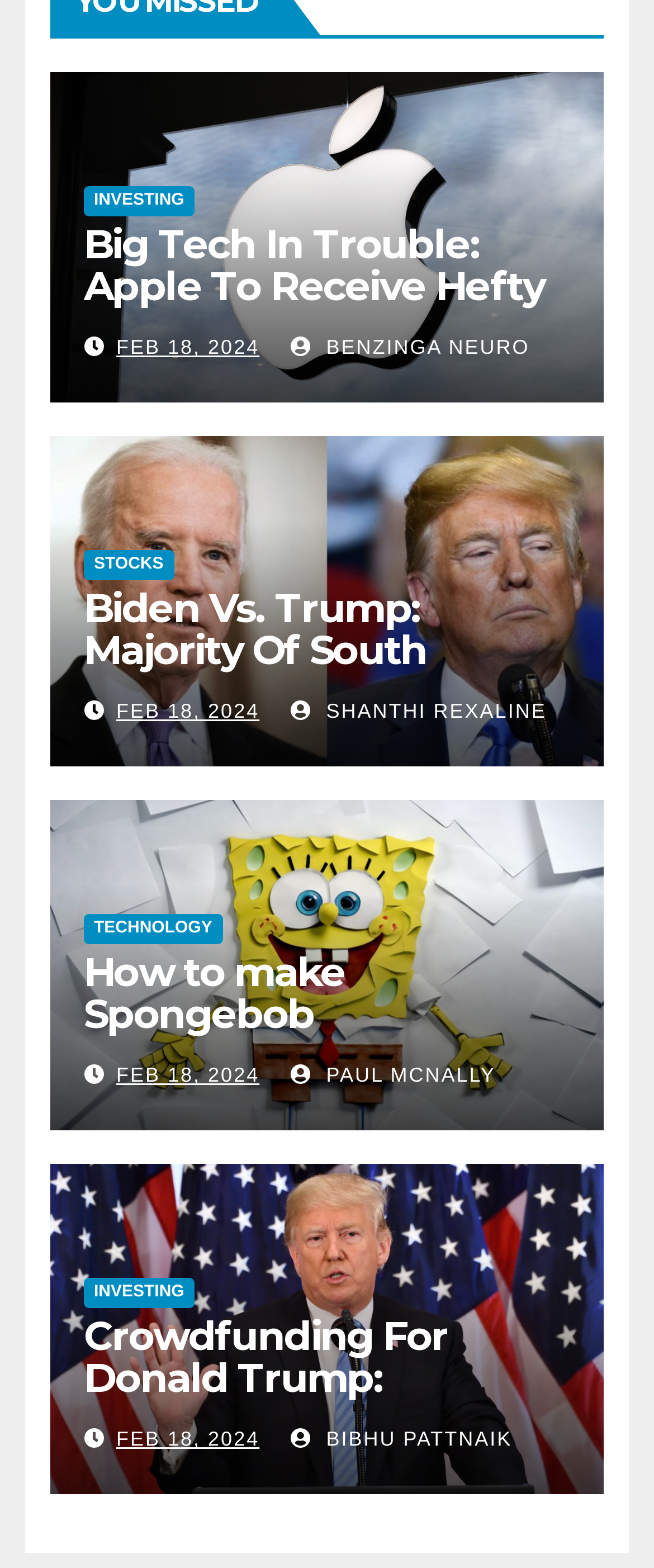Pinpoint the bounding box coordinates for the area that should be clicked to perform the following instruction: "Search".

None